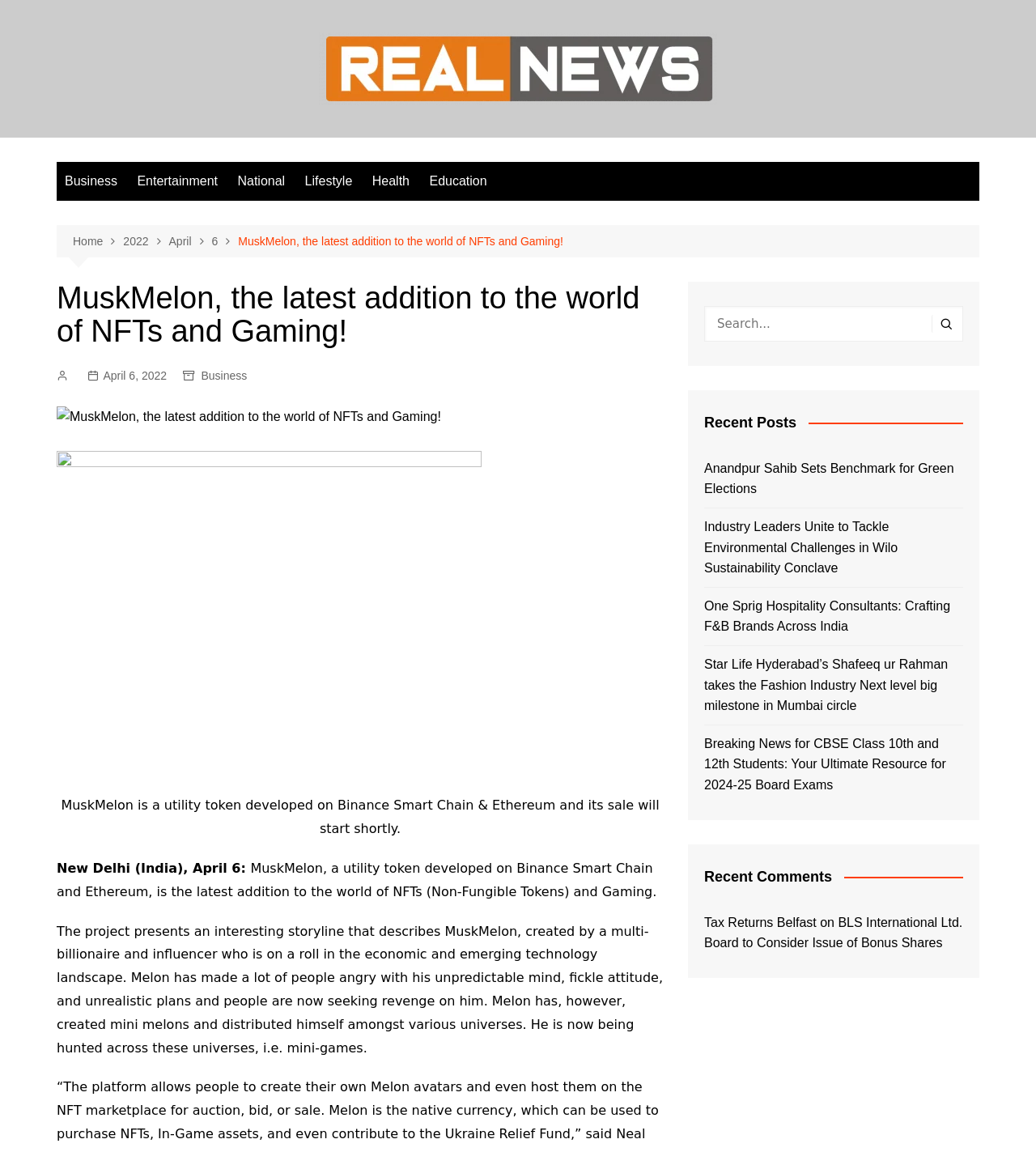Show me the bounding box coordinates of the clickable region to achieve the task as per the instruction: "Read the 'MuskMelon, the latest addition to the world of NFTs and Gaming!' article".

[0.055, 0.244, 0.641, 0.303]